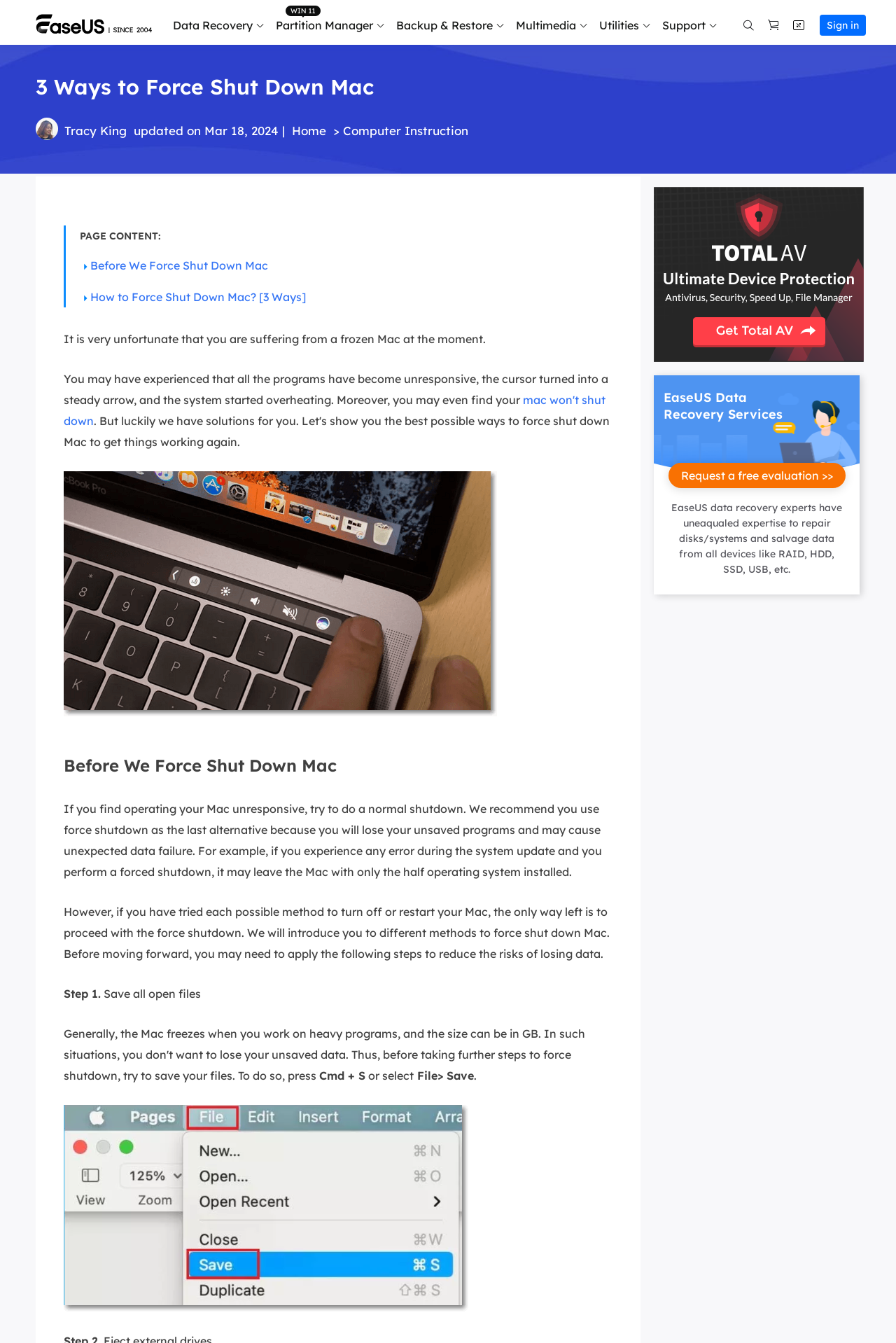What is the purpose of the 'Todo Backup' product?
Using the details from the image, give an elaborate explanation to answer the question.

The webpage describes 'Todo Backup' as a personal backup solution, which implies that its purpose is to provide users with a way to backup their personal data and files.